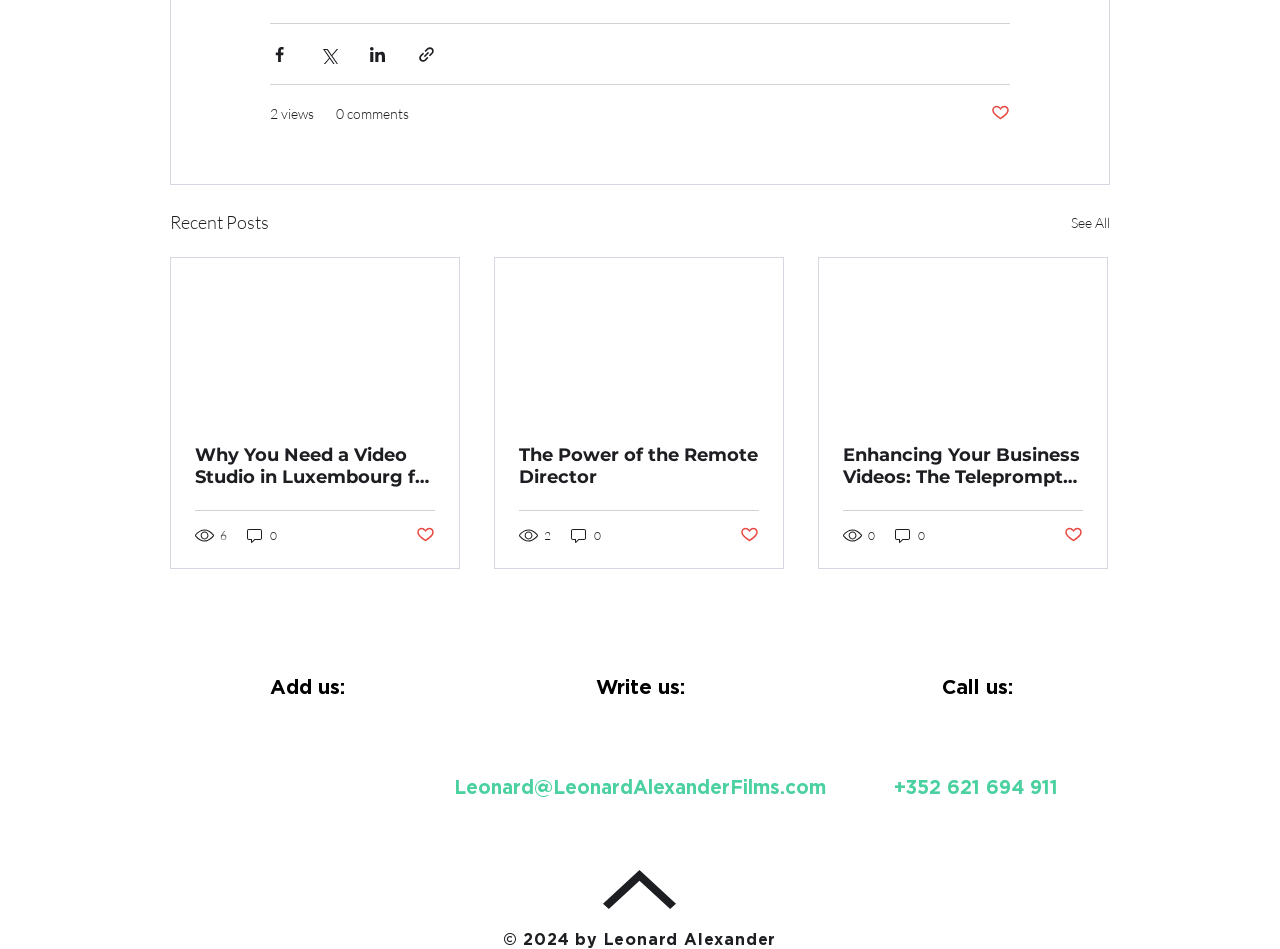What is the title of the first article?
Provide a concise answer using a single word or phrase based on the image.

Why You Need a Video Studio in Luxembourg for Your Corporate Video Production